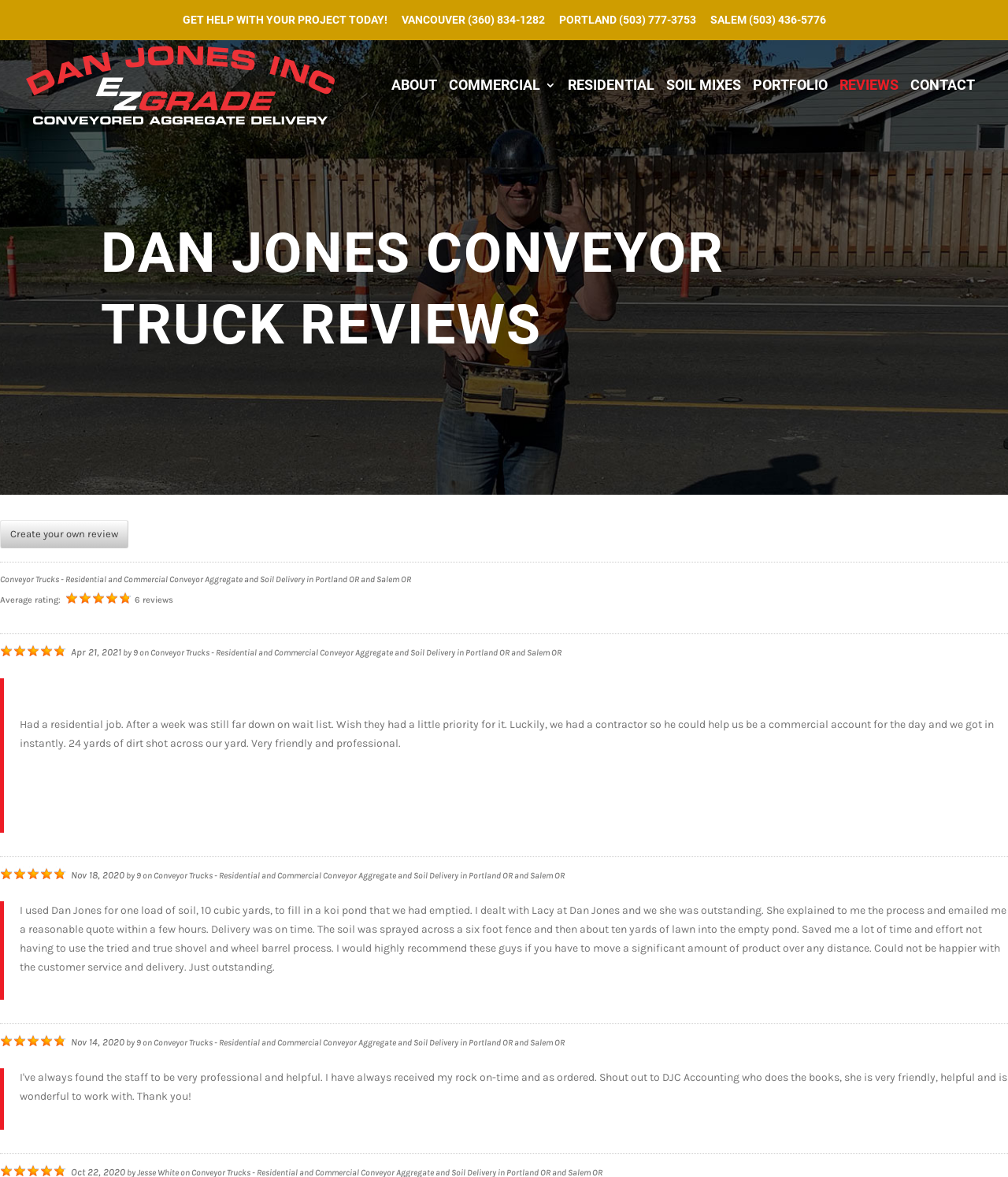Pinpoint the bounding box coordinates of the clickable element needed to complete the instruction: "Click on ABOUT". The coordinates should be provided as four float numbers between 0 and 1: [left, top, right, bottom].

[0.388, 0.068, 0.434, 0.111]